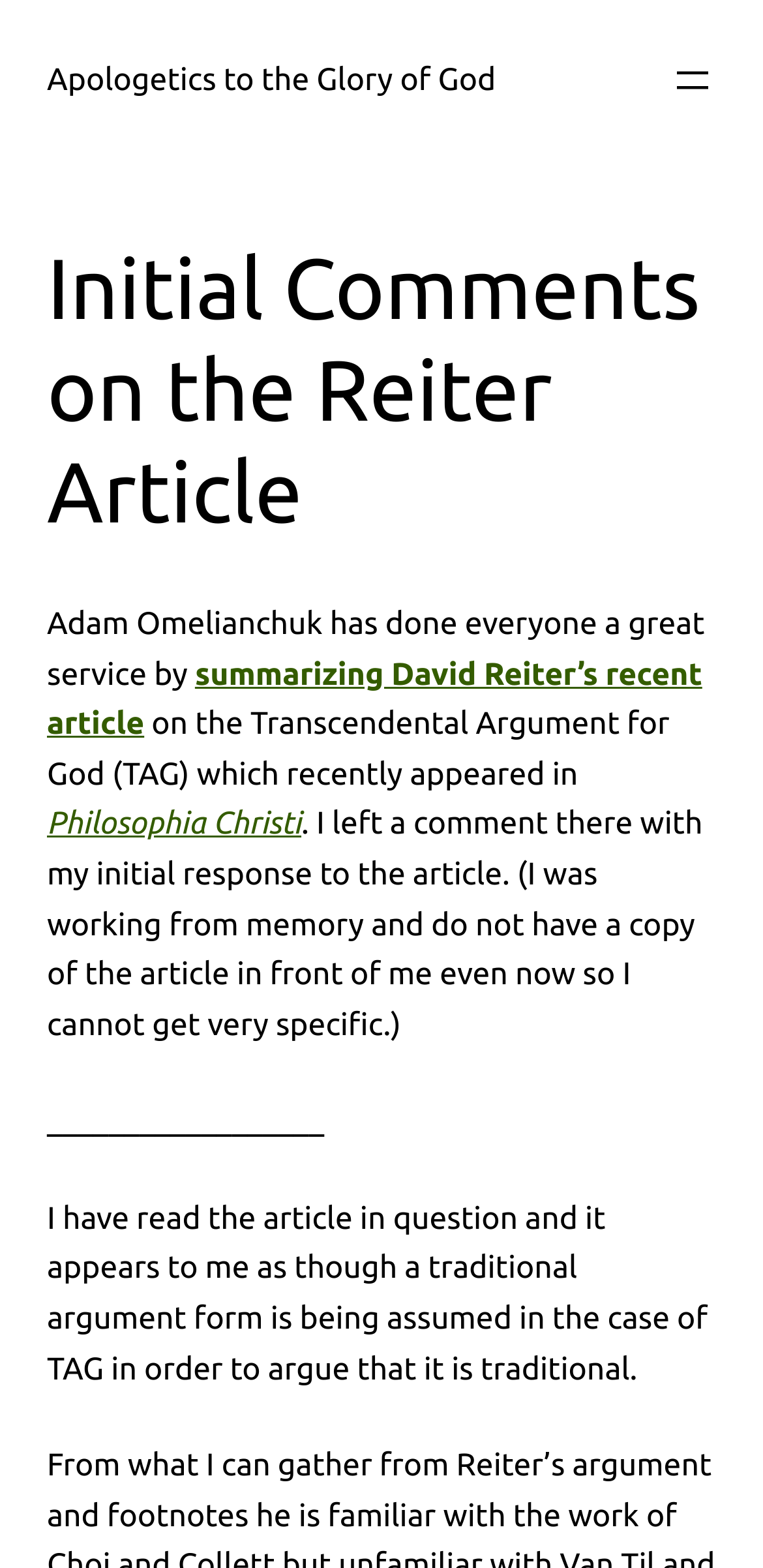What is the relationship between the author and the article?
Please respond to the question with a detailed and thorough explanation.

The author left a comment on the article with their initial response, indicating that they have read and responded to the article.